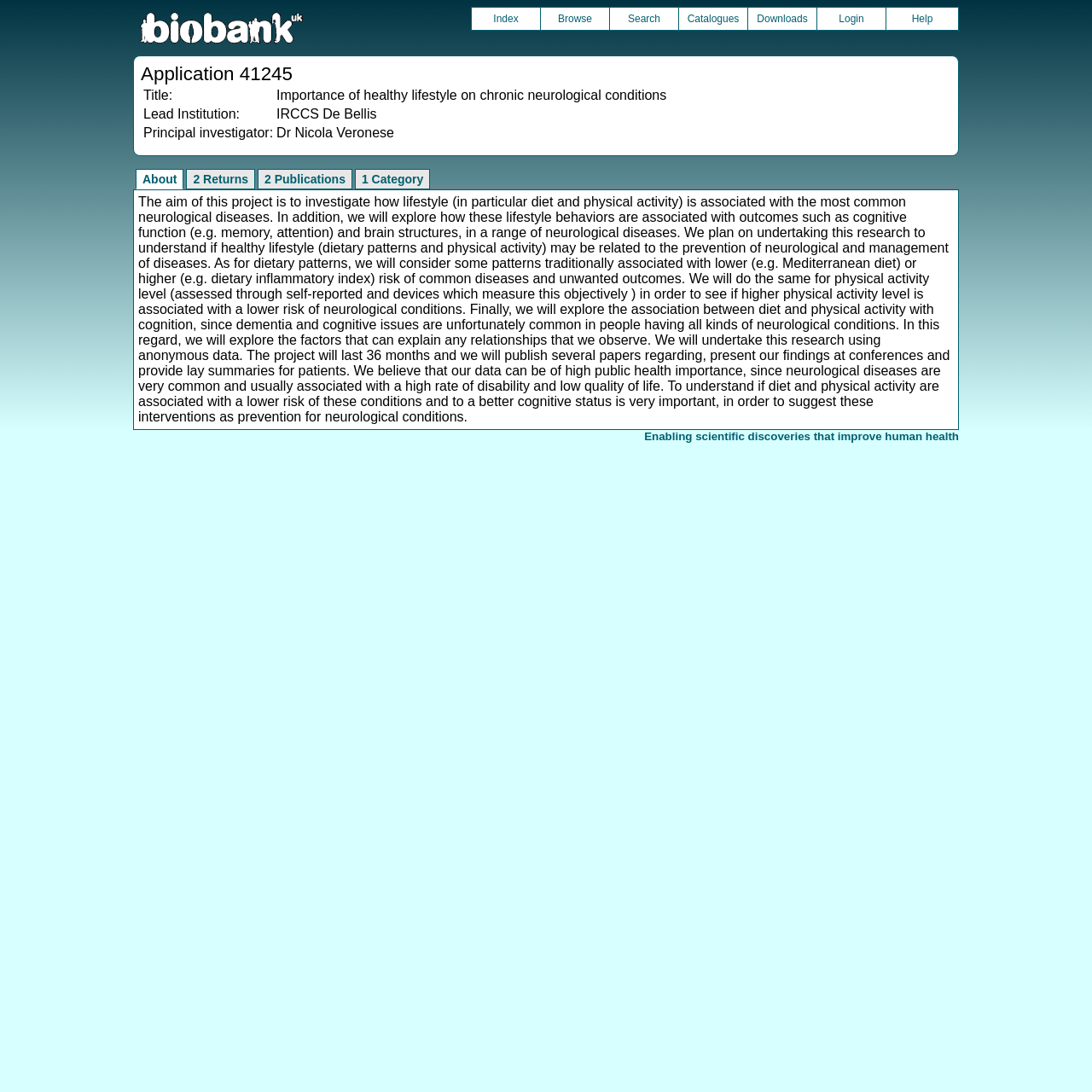Using the description "Tiny House with Two Garages", predict the bounding box of the relevant HTML element.

None